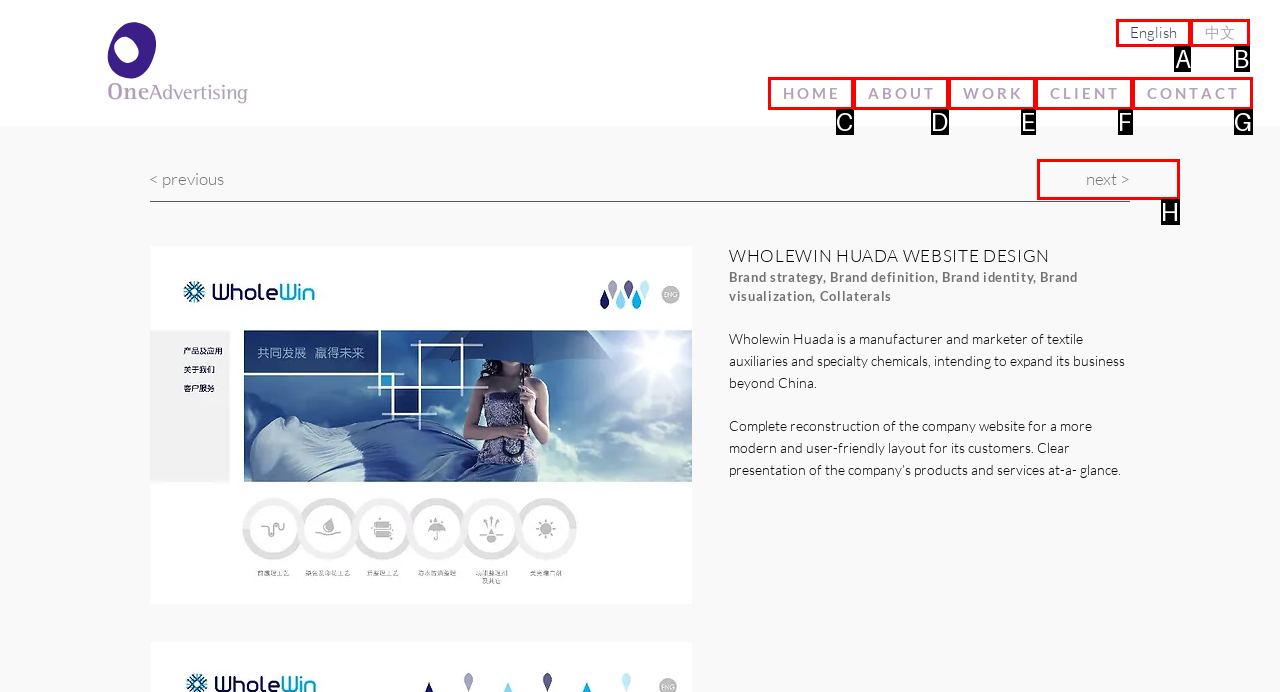Select the option that aligns with the description: W O R K
Respond with the letter of the correct choice from the given options.

E